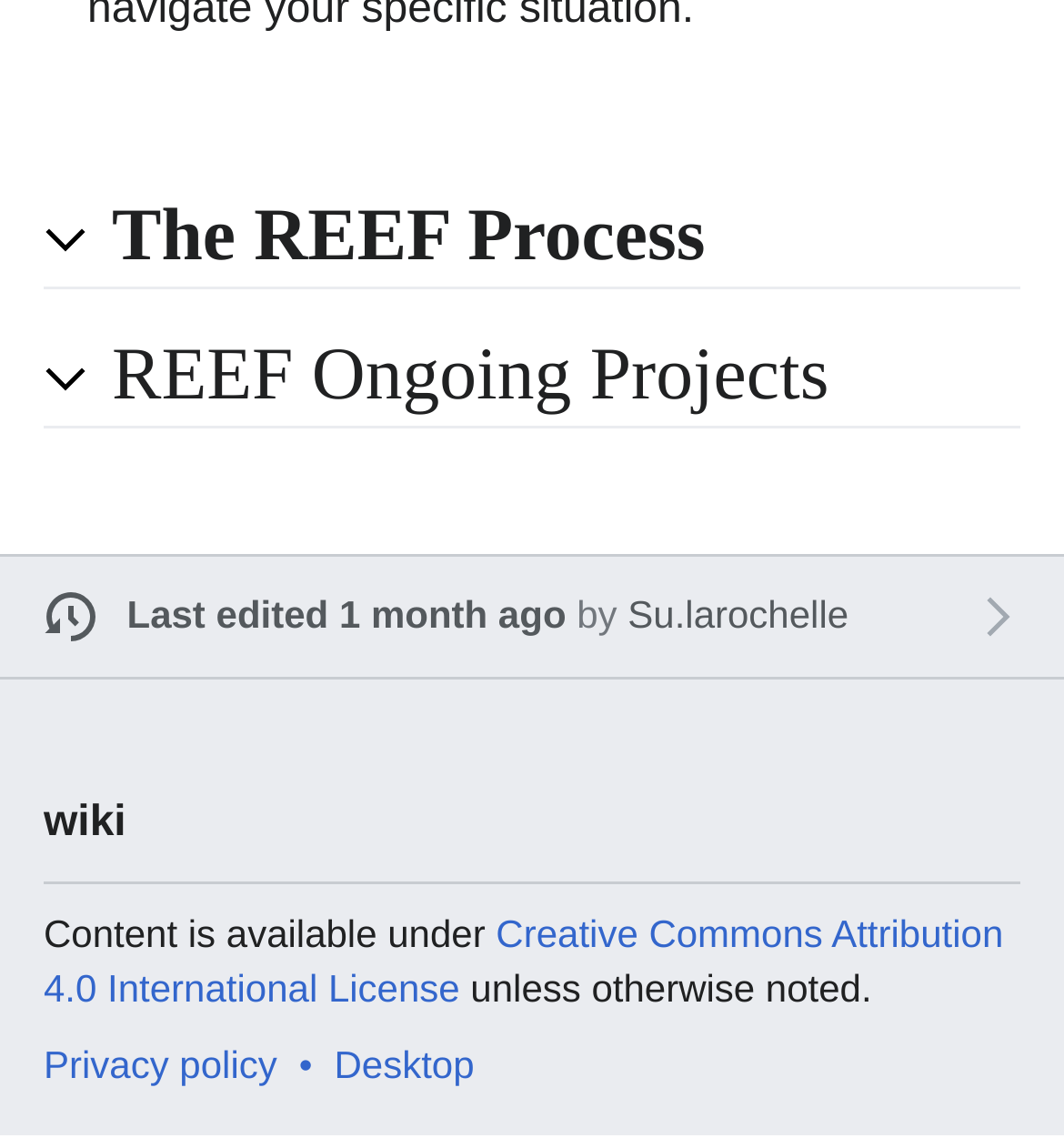Who edited the page last?
Please provide a detailed answer to the question.

The link 'Su.larochelle' is located next to the text 'Last edited 1 month ago', indicating that Su.larochelle is the person who edited the page last.